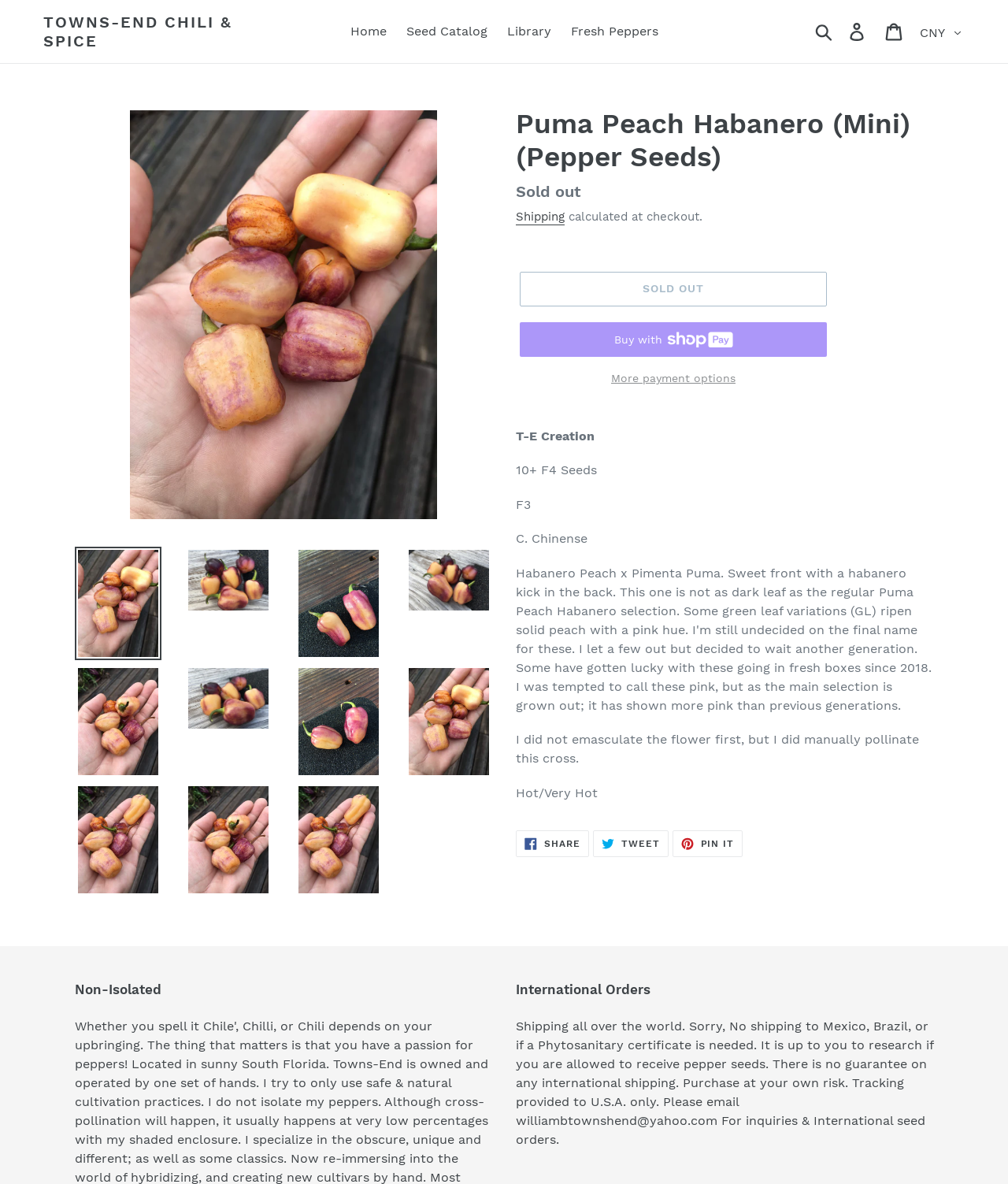Determine the bounding box coordinates for the clickable element to execute this instruction: "Click on the 'Search' button". Provide the coordinates as four float numbers between 0 and 1, i.e., [left, top, right, bottom].

[0.804, 0.018, 0.833, 0.035]